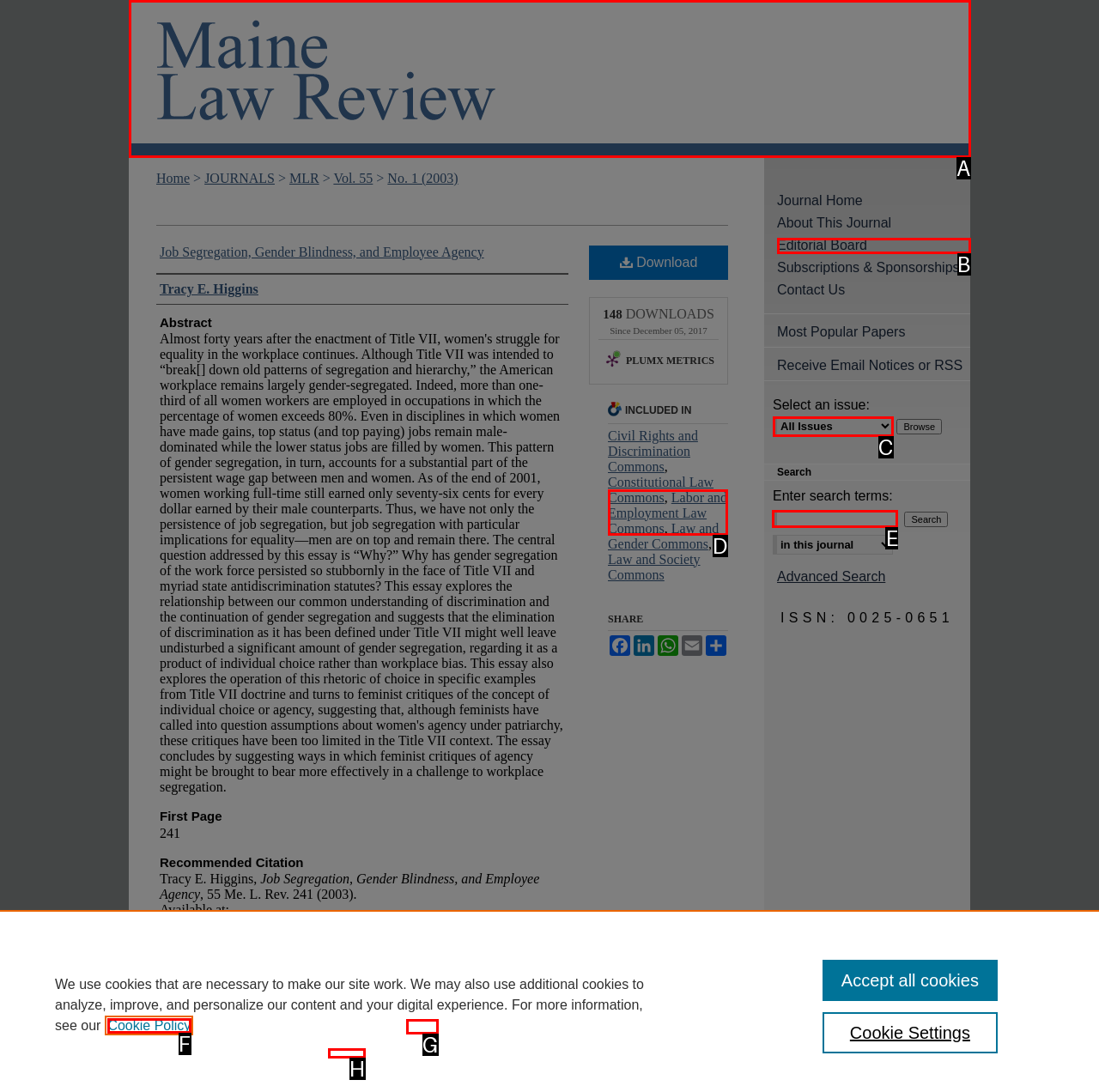Tell me which letter I should select to achieve the following goal: Search for a specific term
Answer with the corresponding letter from the provided options directly.

E